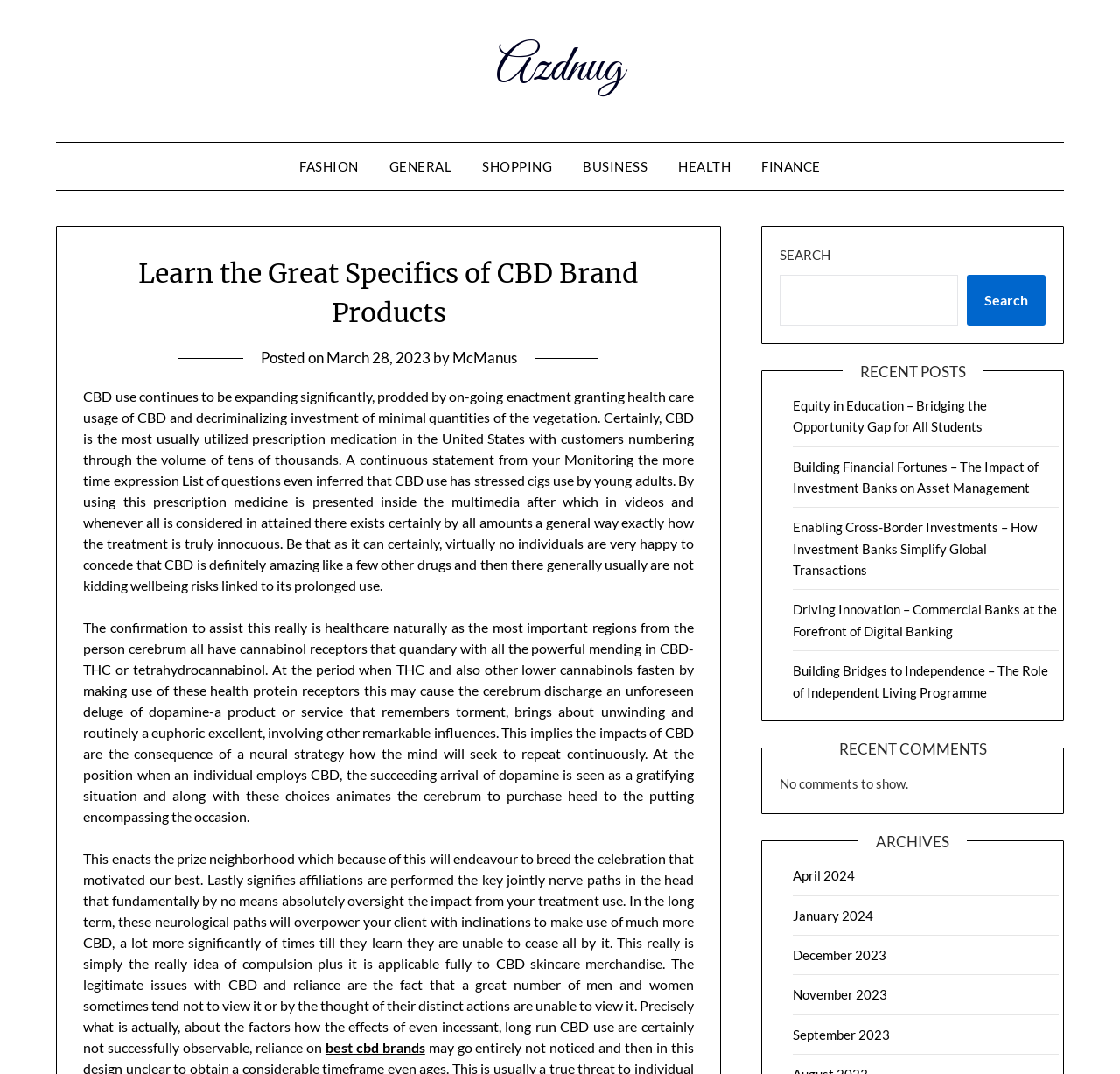Please locate the clickable area by providing the bounding box coordinates to follow this instruction: "Search for something".

[0.696, 0.256, 0.855, 0.303]